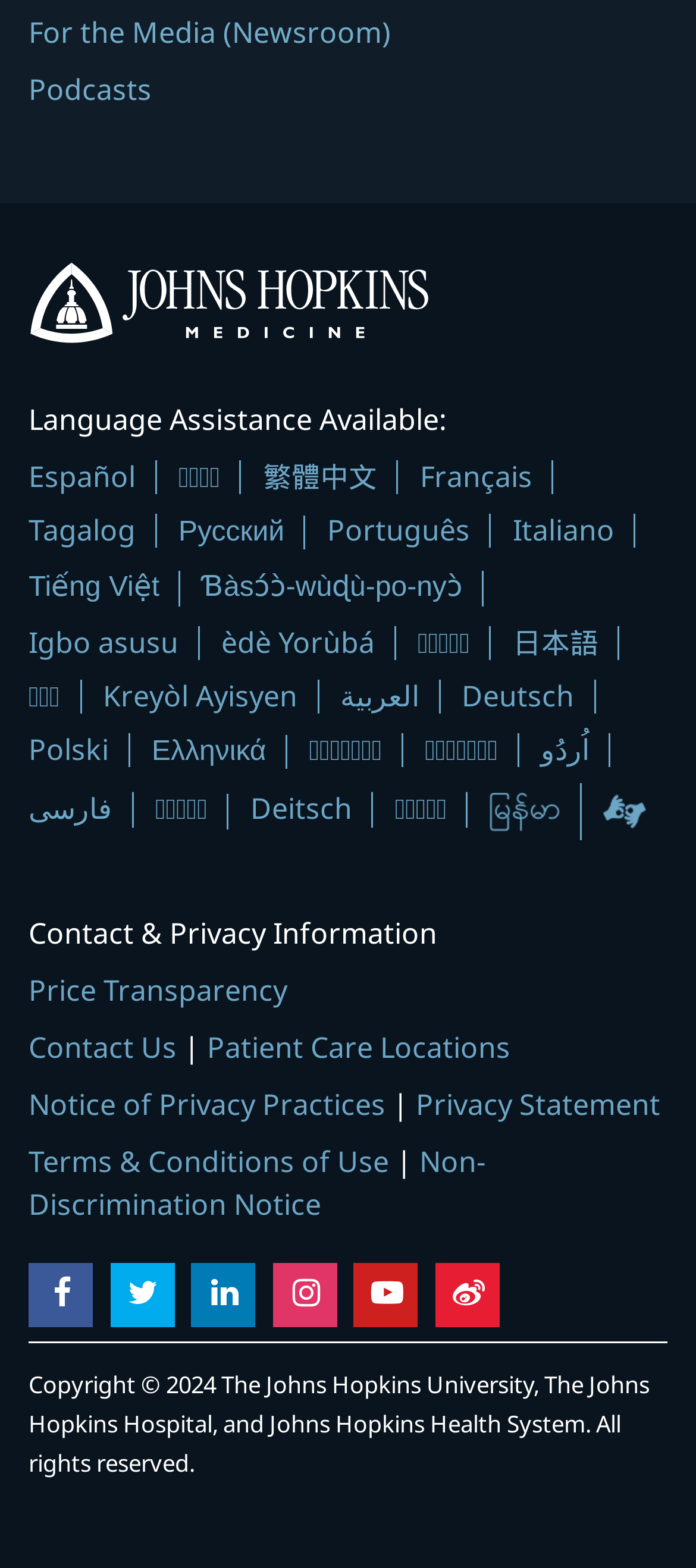What is the purpose of the 'Language Assistance Available' section?
Based on the screenshot, answer the question with a single word or phrase.

To provide language assistance